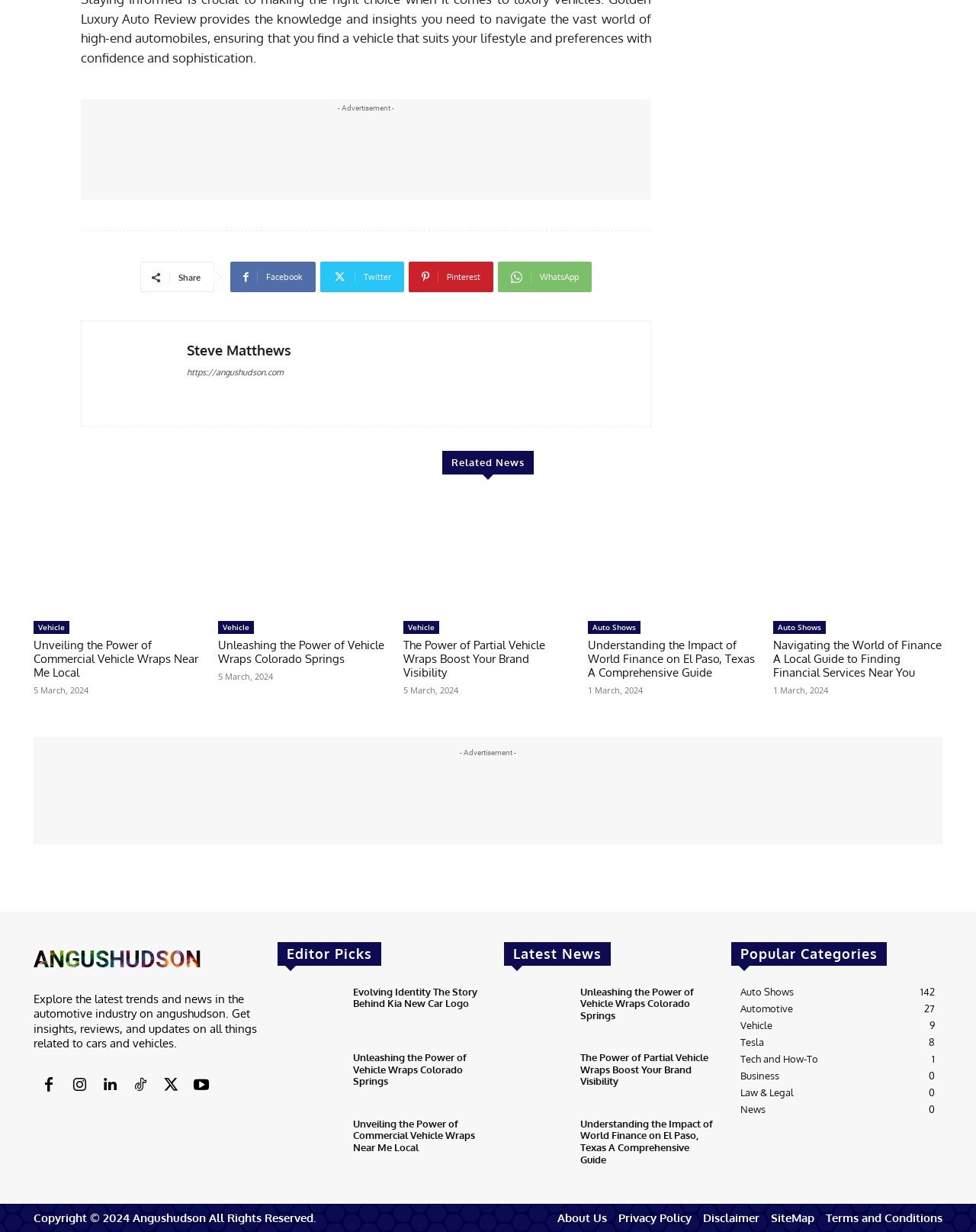What is the date of the article 'Unveiling the Power of Commercial Vehicle Wraps Near Me Local'?
Using the screenshot, give a one-word or short phrase answer.

5 March, 2024